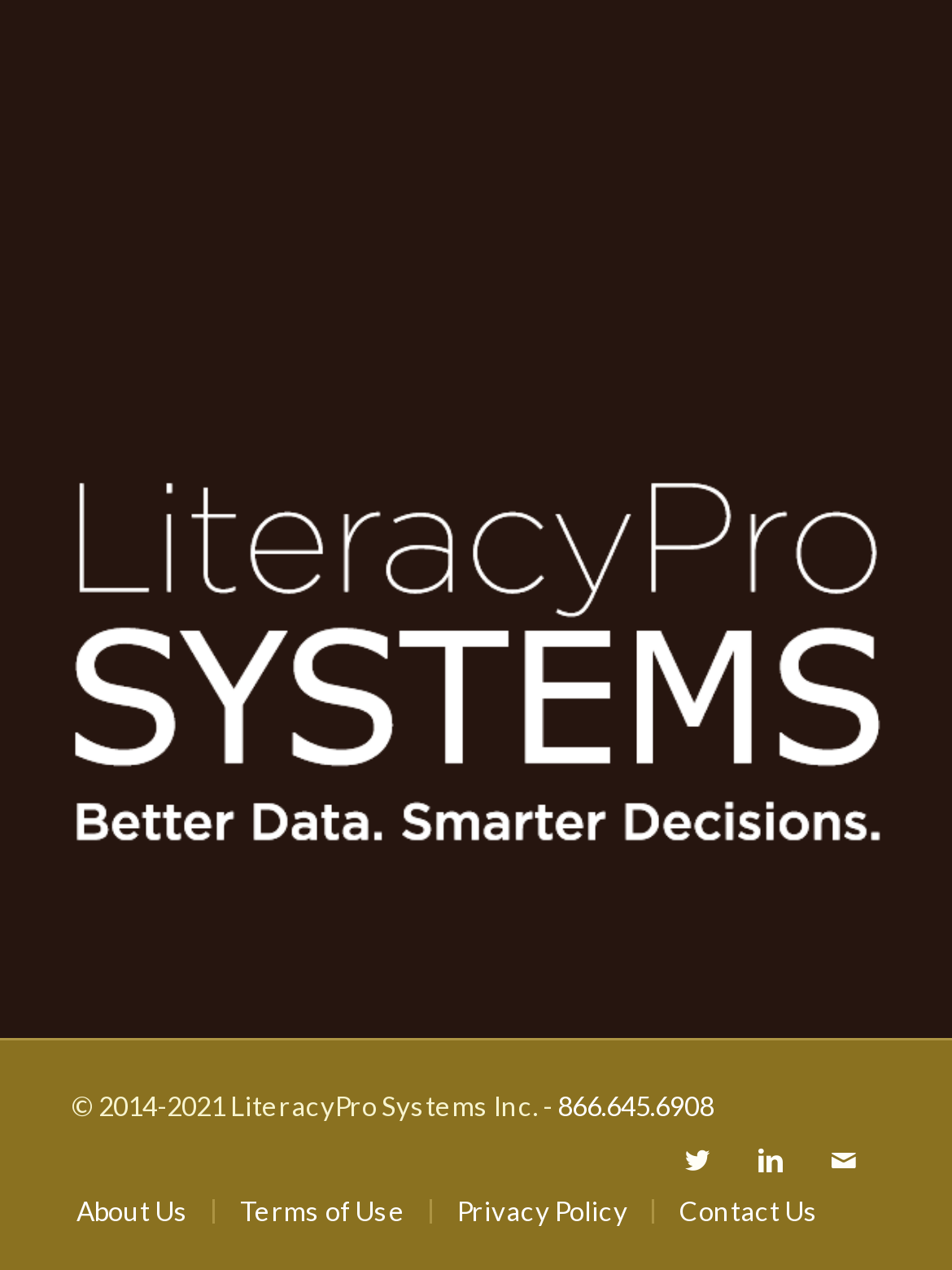Identify the bounding box for the described UI element: "Terms of Use".

[0.252, 0.941, 0.426, 0.966]